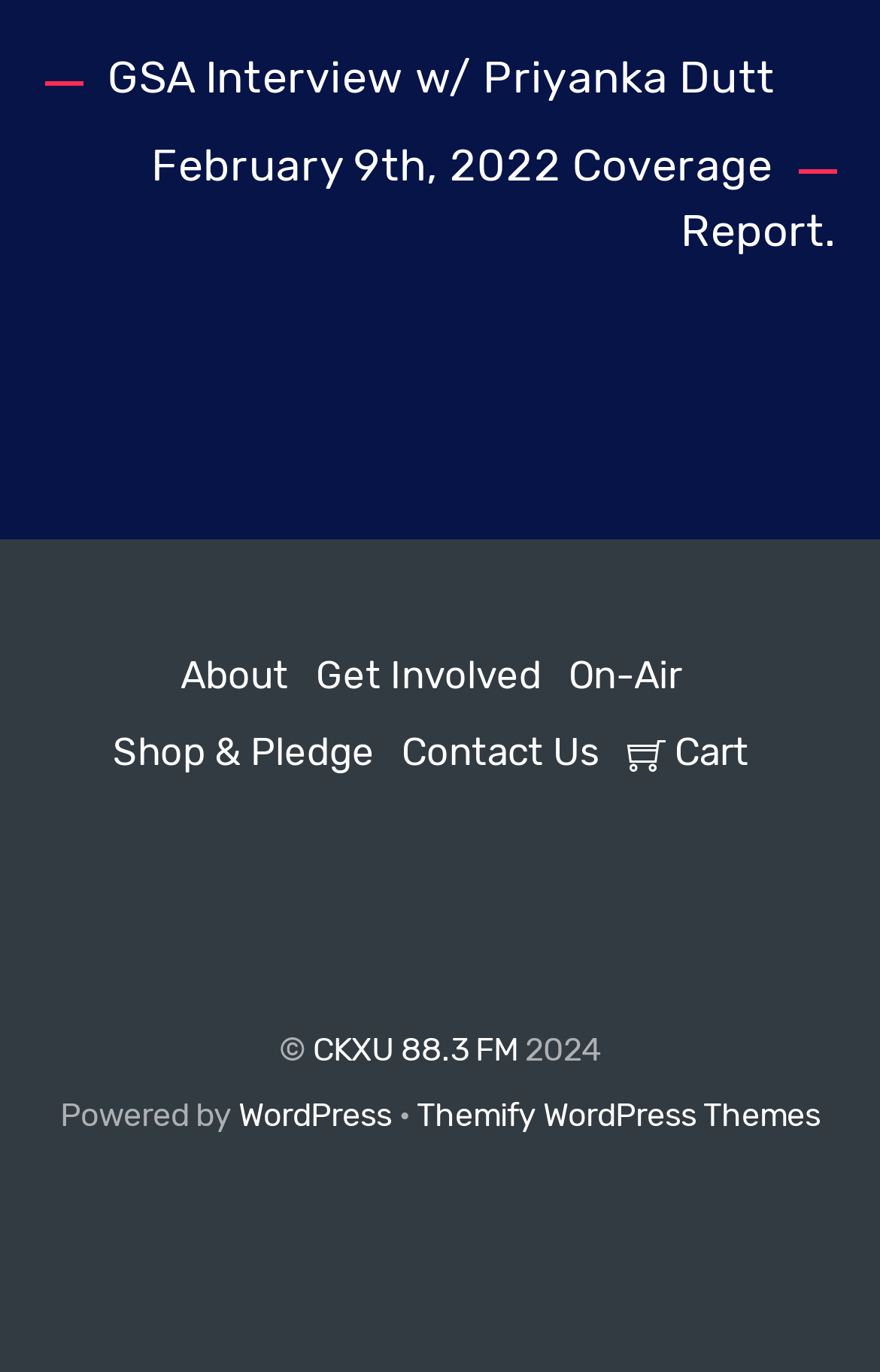Using the provided element description "Get Involved", determine the bounding box coordinates of the UI element.

[0.359, 0.475, 0.615, 0.508]